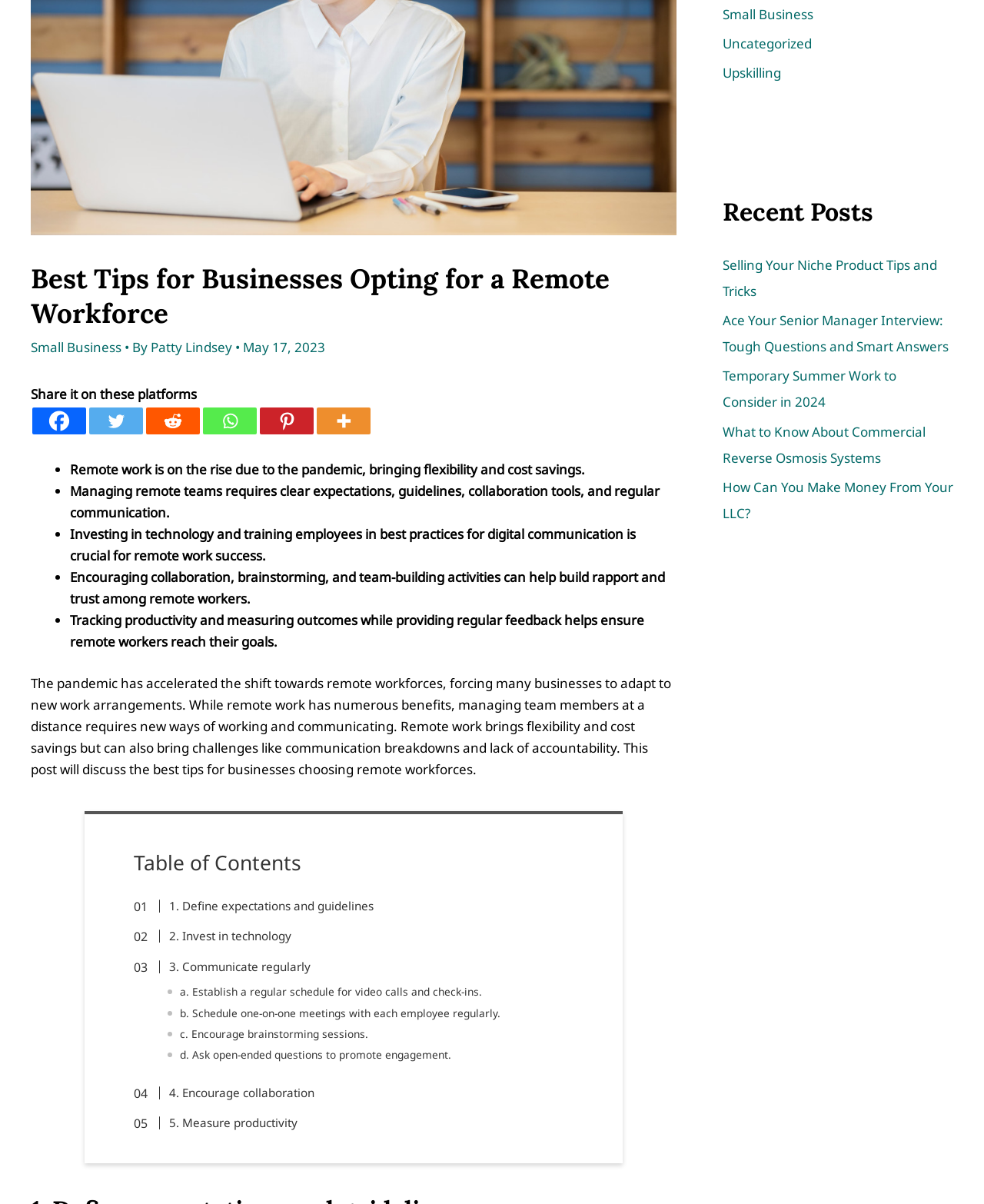Please determine the bounding box coordinates for the element with the description: "2. Invest in technology".

[0.152, 0.77, 0.296, 0.785]